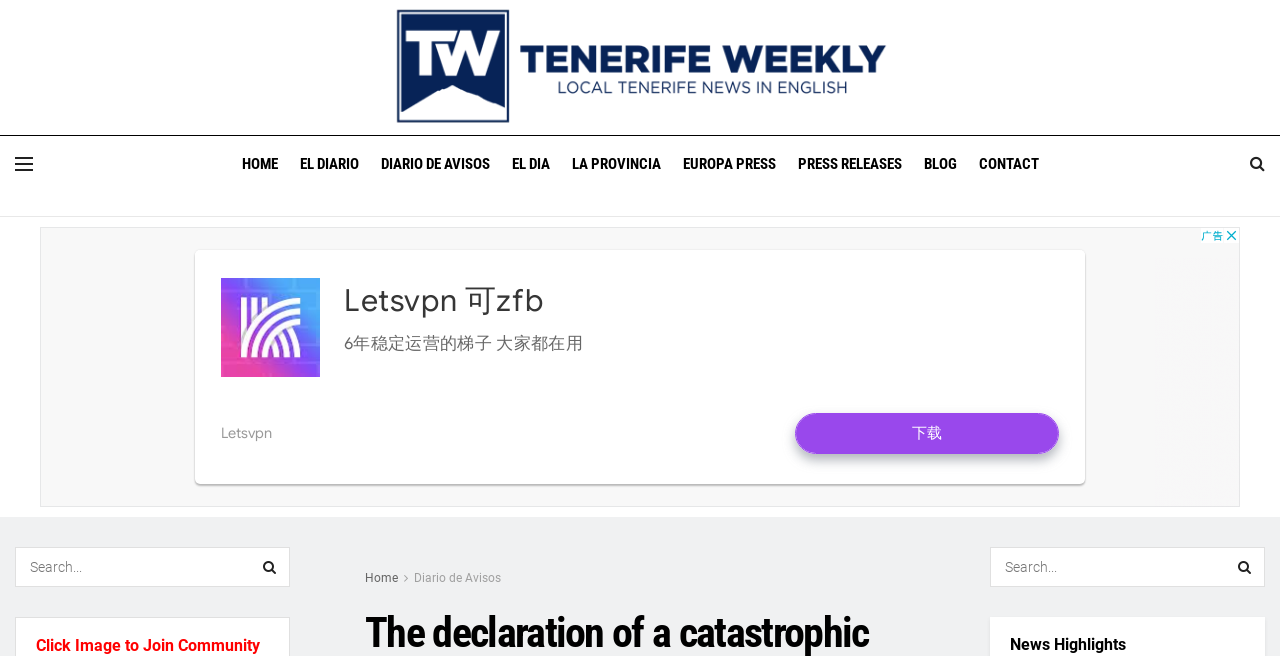Please identify the bounding box coordinates of the area that needs to be clicked to follow this instruction: "search".

[0.012, 0.834, 0.227, 0.895]